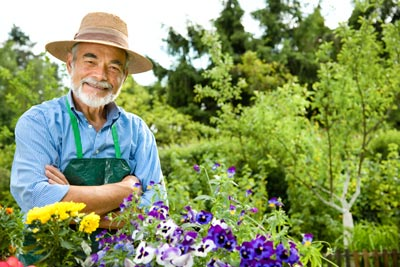What is the significance of the green apron?
Provide an in-depth and detailed answer to the question.

The green apron draped over the man's shoulders suggests that he has an affinity for gardening and nature, which is reinforced by the lush greenery surrounding him in the vibrant garden.